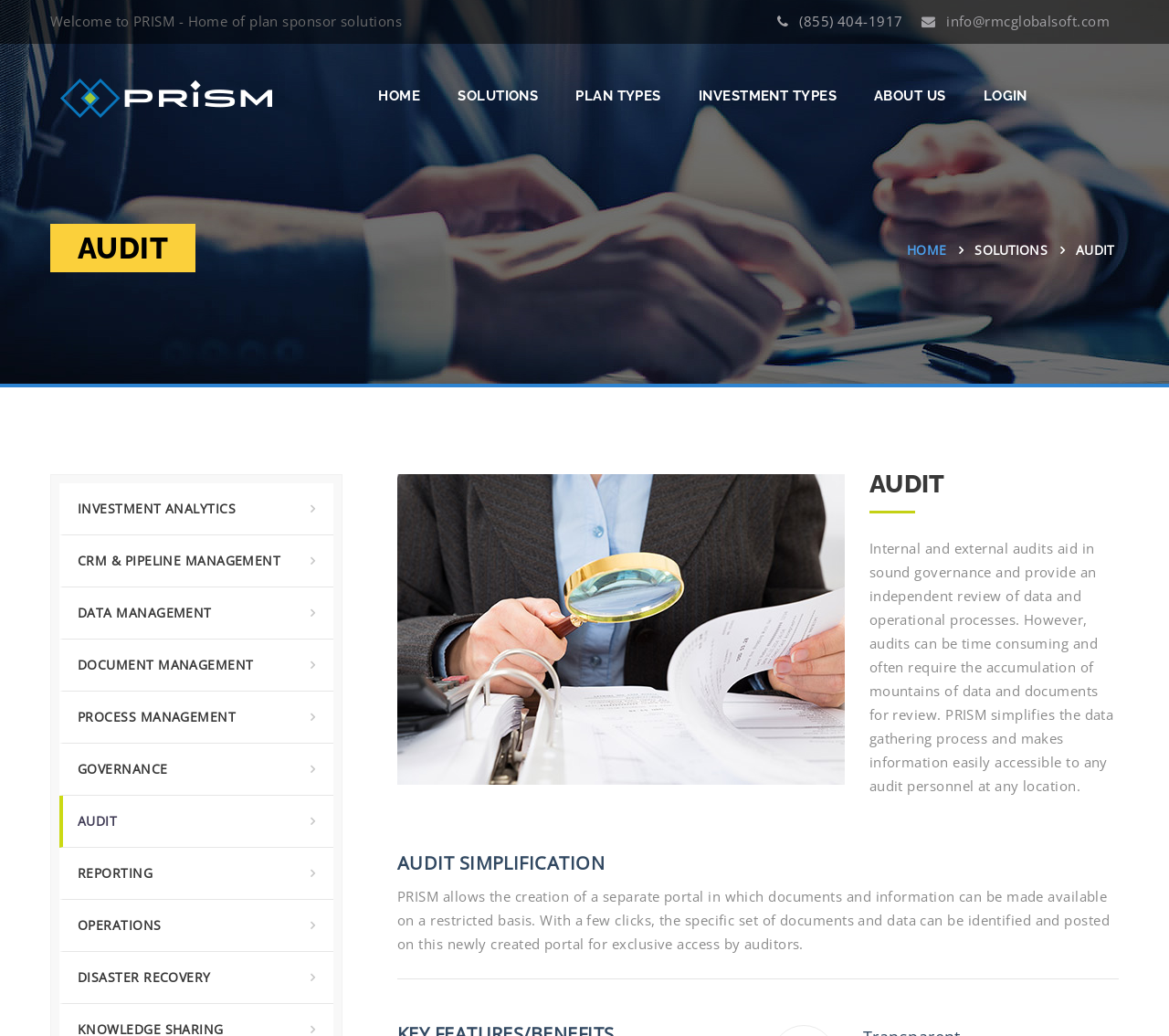Please reply with a single word or brief phrase to the question: 
How many links are there in the top navigation menu?

6